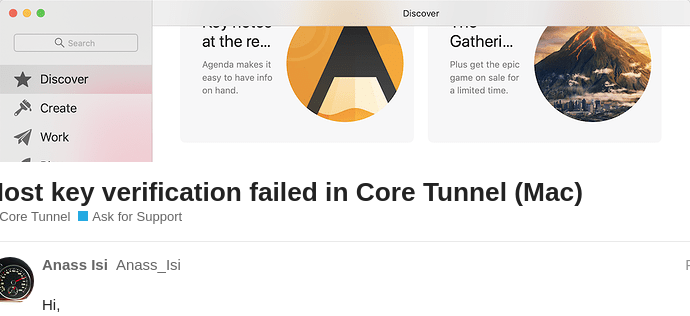Give a one-word or short-phrase answer to the following question: 
What sections are available for navigation?

Discover, Create, Work